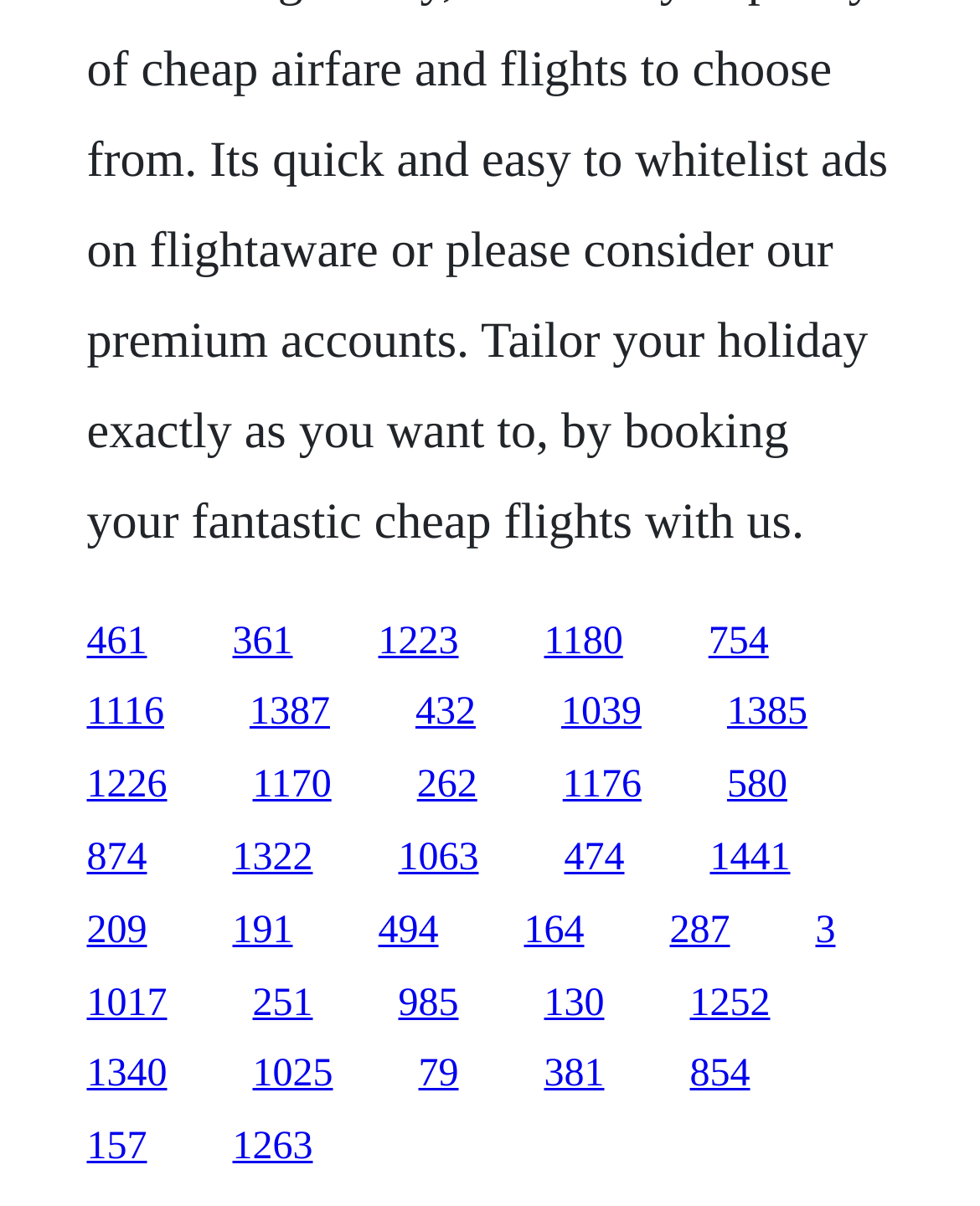Use one word or a short phrase to answer the question provided: 
What is the horizontal position of the link '1170'?

Left